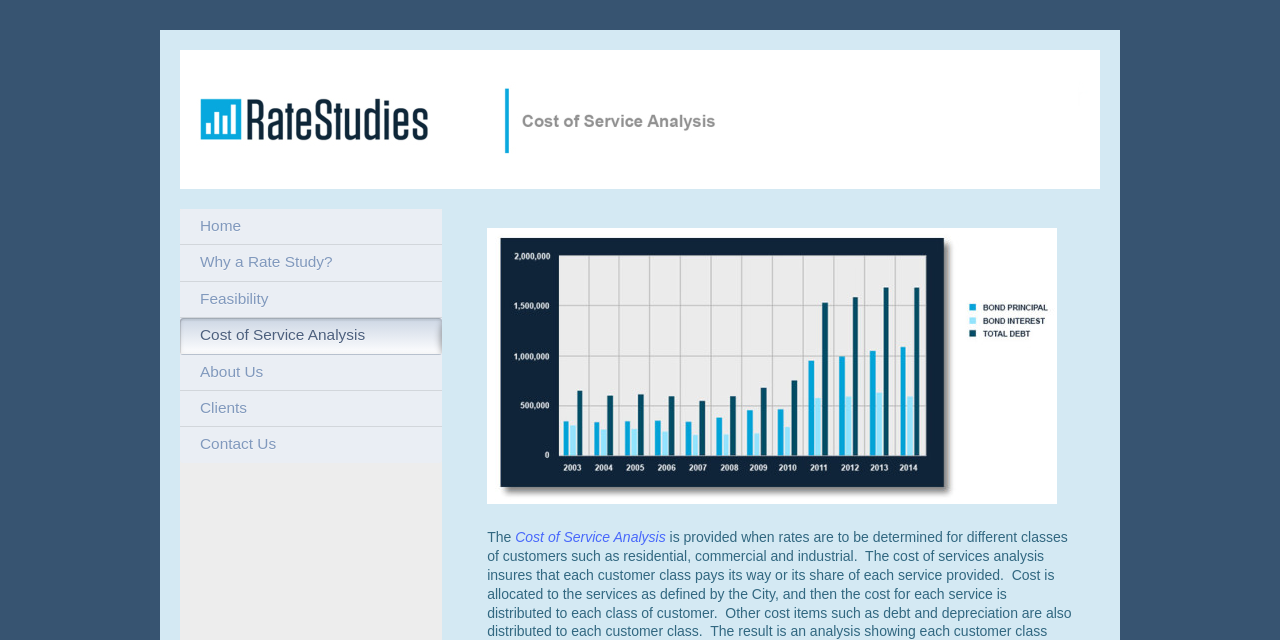Determine the bounding box coordinates of the UI element that matches the following description: "Cost of Service Analysis". The coordinates should be four float numbers between 0 and 1 in the format [left, top, right, bottom].

[0.141, 0.497, 0.345, 0.554]